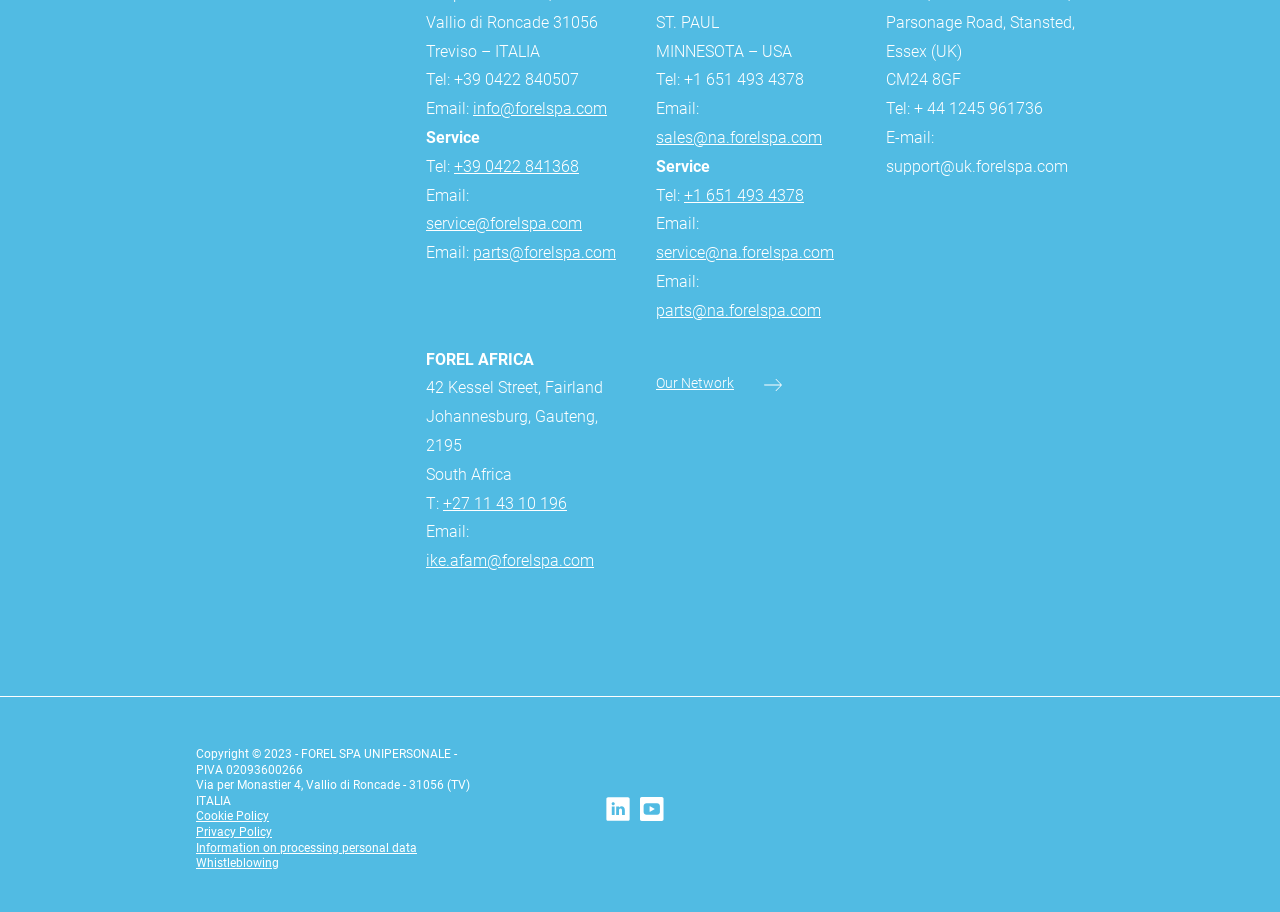Answer this question in one word or a short phrase: What is the name of the city where FOREL AFRICA is located?

Johannesburg